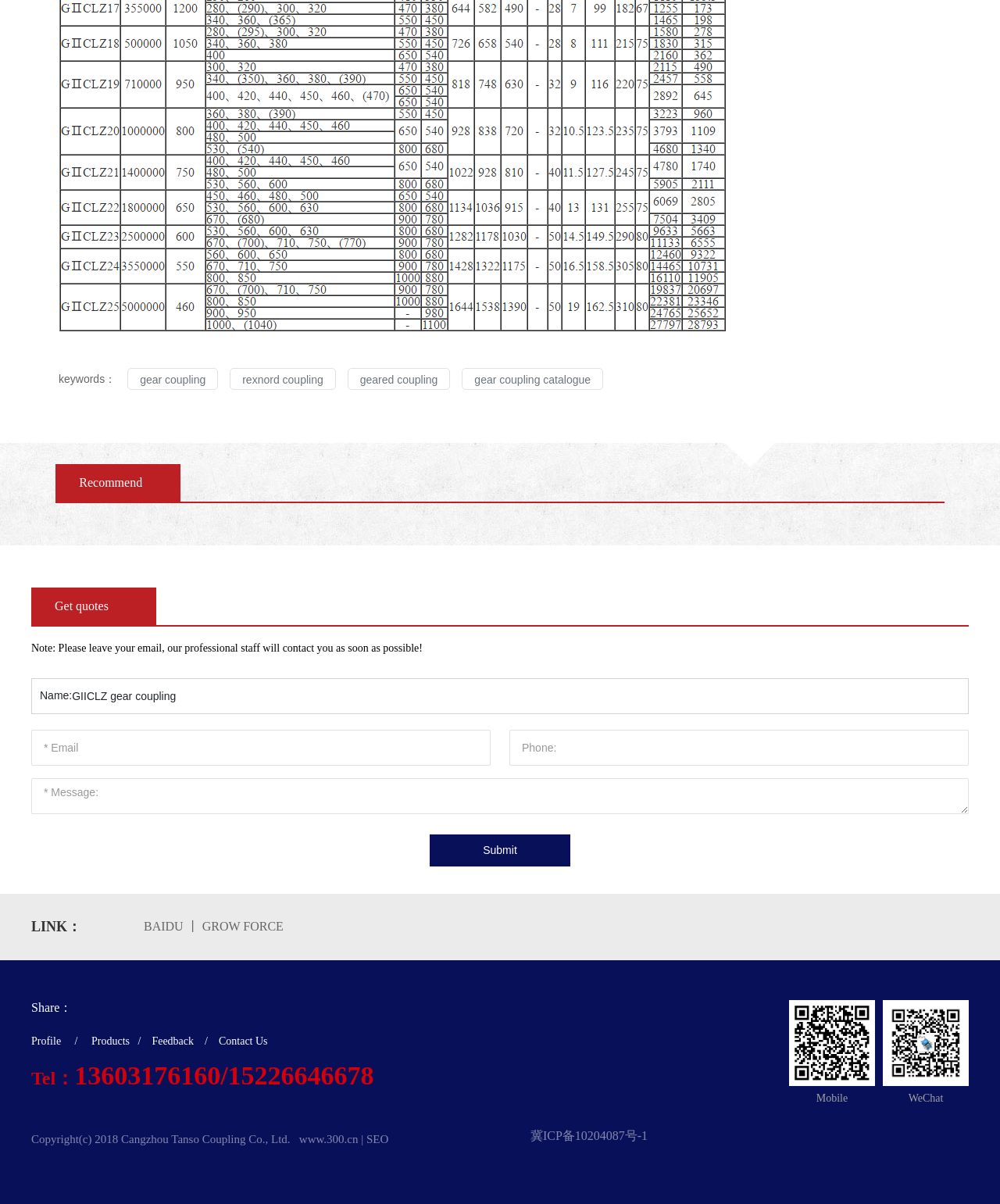Locate the bounding box of the UI element defined by this description: "Feedback". The coordinates should be given as four float numbers between 0 and 1, formatted as [left, top, right, bottom].

[0.152, 0.86, 0.194, 0.869]